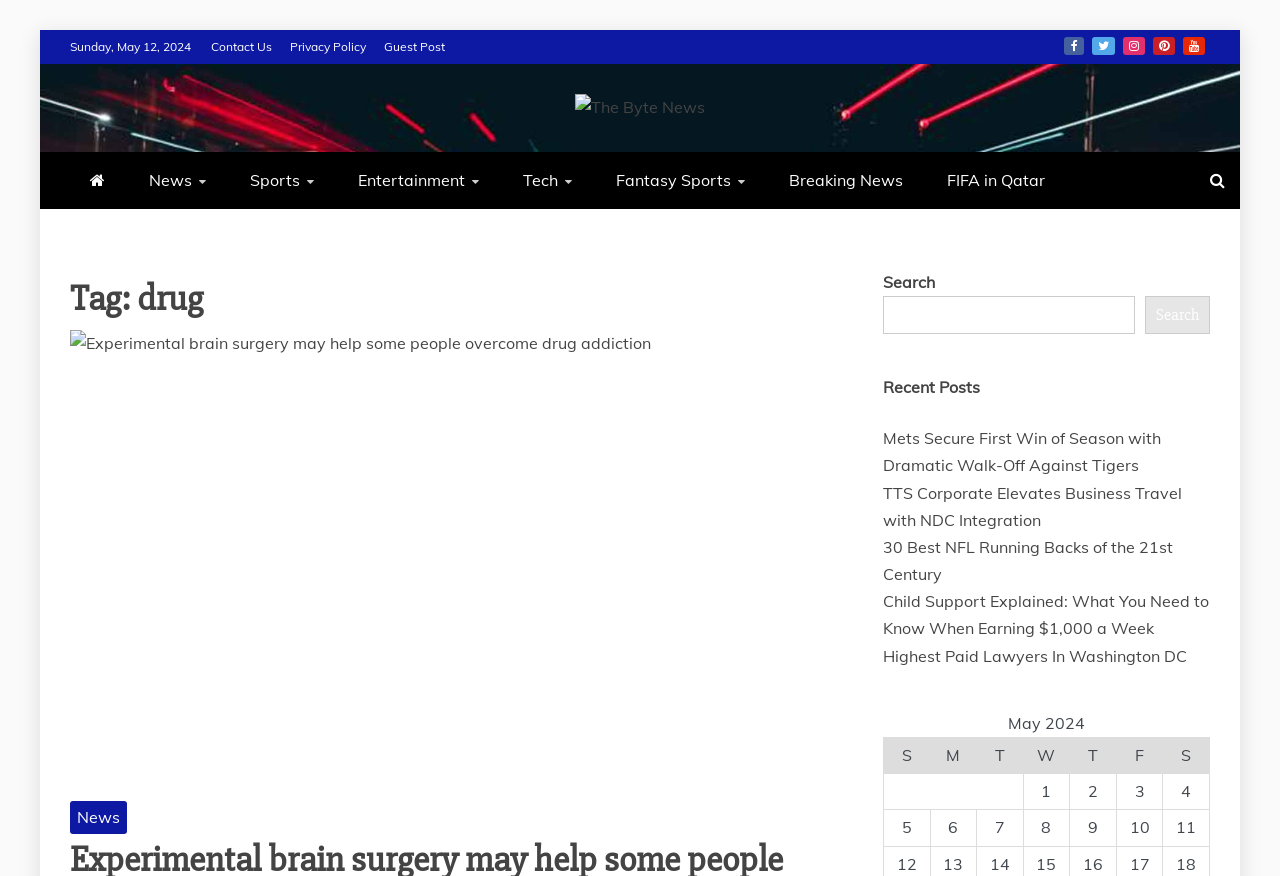Please determine the bounding box coordinates of the element's region to click in order to carry out the following instruction: "View the entertainment news". The coordinates should be four float numbers between 0 and 1, i.e., [left, top, right, bottom].

[0.264, 0.173, 0.39, 0.238]